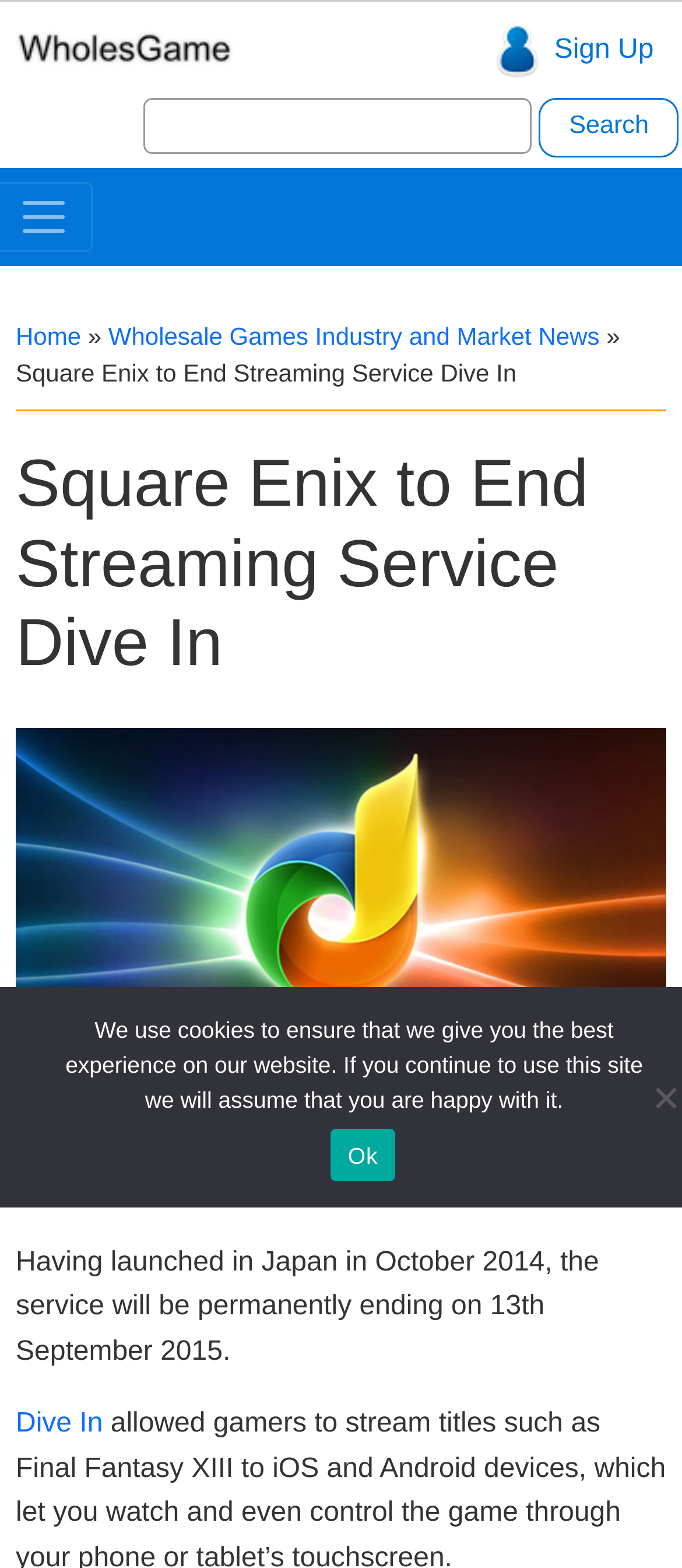What is the name of the service being ended?
Please give a detailed and elaborate answer to the question based on the image.

The webpage mentions 'Square Enix to End Streaming Service Dive In' in the heading, and later mentions 'their in-game steaming service Dive In.' This suggests that the service being ended is indeed called Dive In.